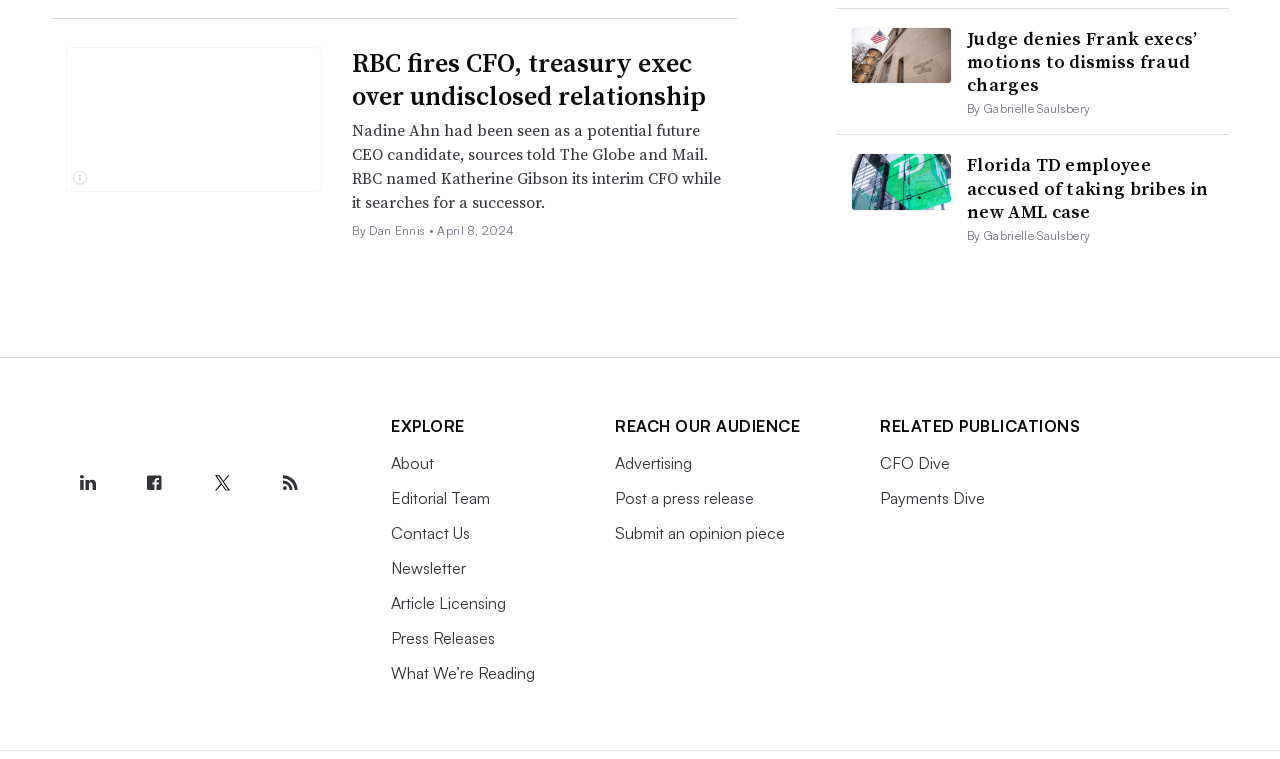Given the element description: "Sports", predict the bounding box coordinates of this UI element. The coordinates must be four float numbers between 0 and 1, given as [left, top, right, bottom].

None